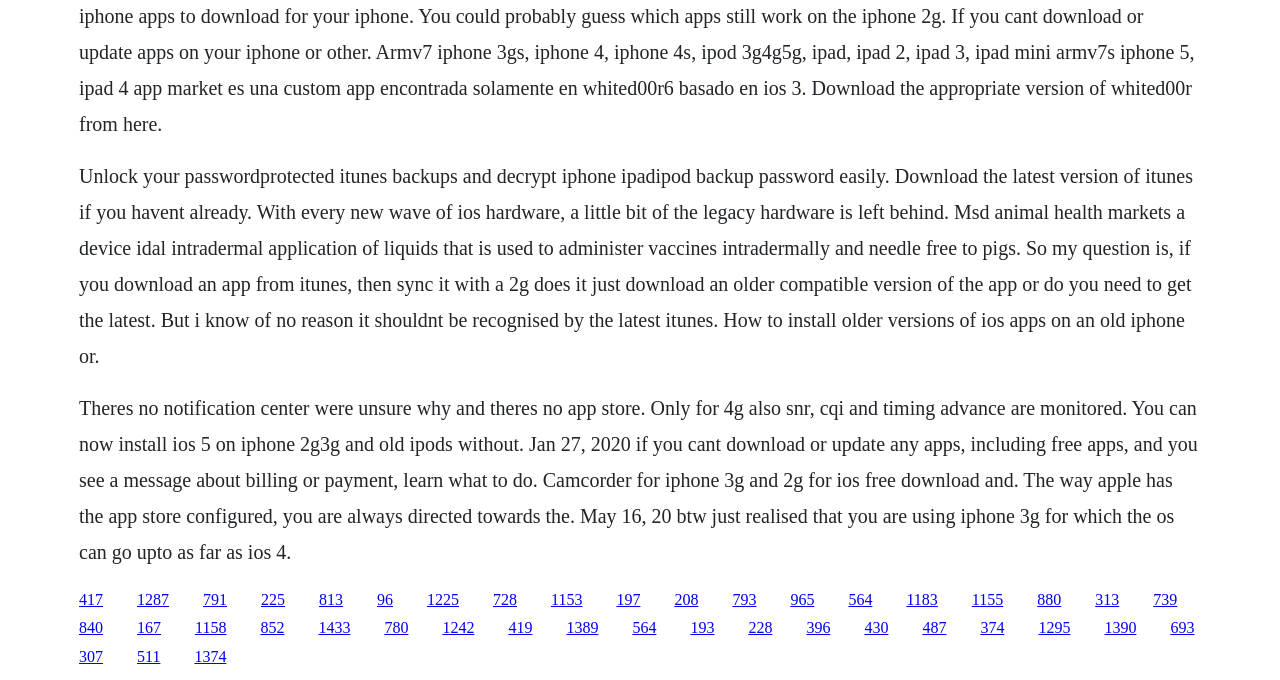What is the topic of the webpage?
Look at the image and respond with a one-word or short phrase answer.

iTunes and iPhone